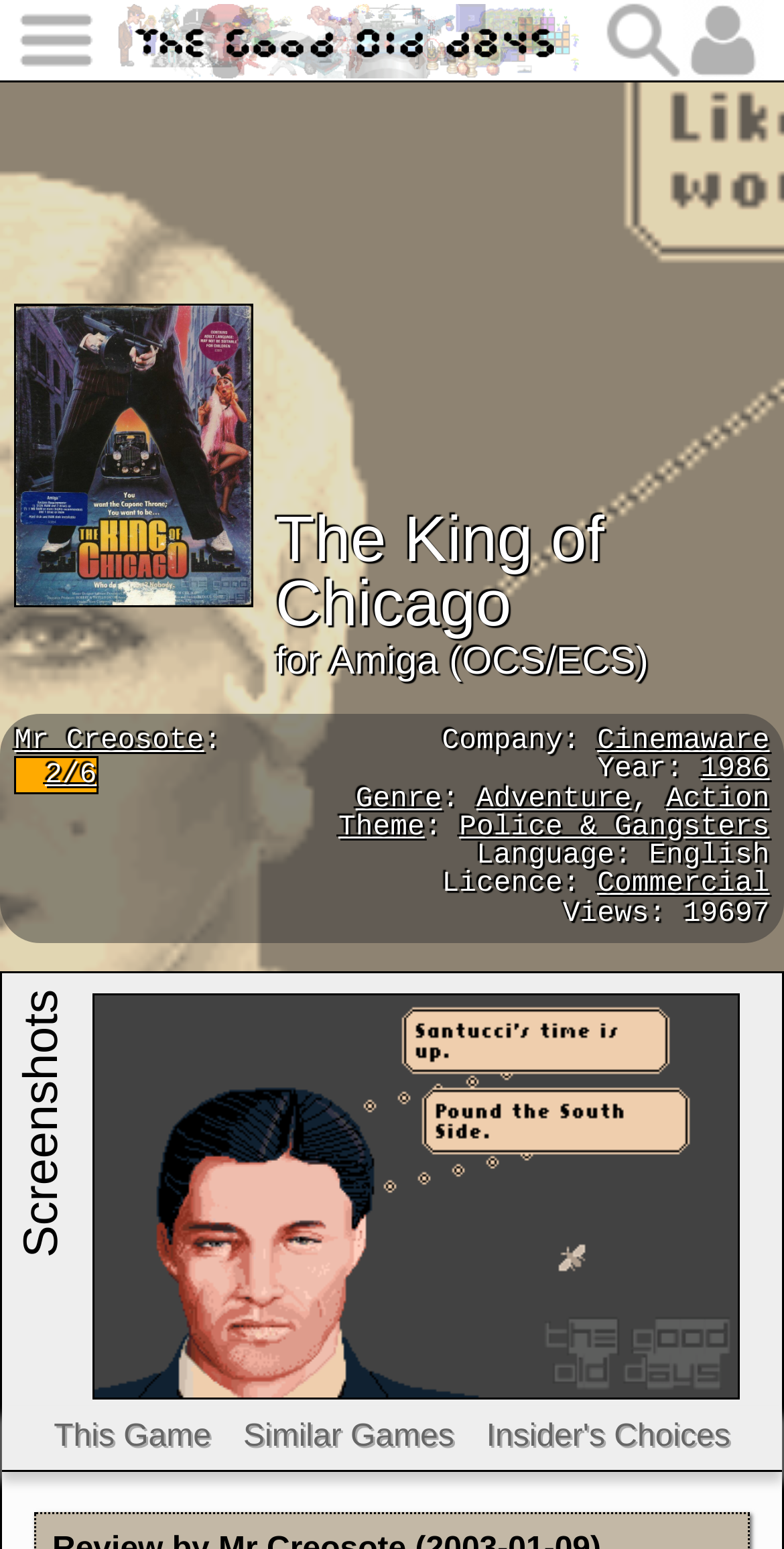Provide a thorough description of this webpage.

The webpage is about "The King of Chicago" game, specifically its Amiga version. At the top, there is a link "↓↓↓" and a heading that reads "The King of Chicago for Amiga (OCS/ECS)". Below this heading, there is a section with an image, a link to "Mr Creosote", and several pieces of information about the game, including its company, year, genre, theme, language, and license.

To the right of this section, there is a column with links to similar games, including "It Came From The Desert", "Lords of the Rising Sun", "Rival Gangs", "Taco Fiction", "Operation: Inner Space", and "The Detective Game". Above this column, there is a heading that reads "Similar Games".

At the very top of the page, there are three images: "Menu", "The Good Old Days", and "Search". To the right of these images, there is an image of an account icon. At the bottom of the page, there is a link "↑↑↑" and a section with a heading that reads "Screenshots", which contains a link to an image "chicago35.png".

Overall, the webpage appears to be a game information page, providing details about "The King of Chicago" game and linking to similar games.